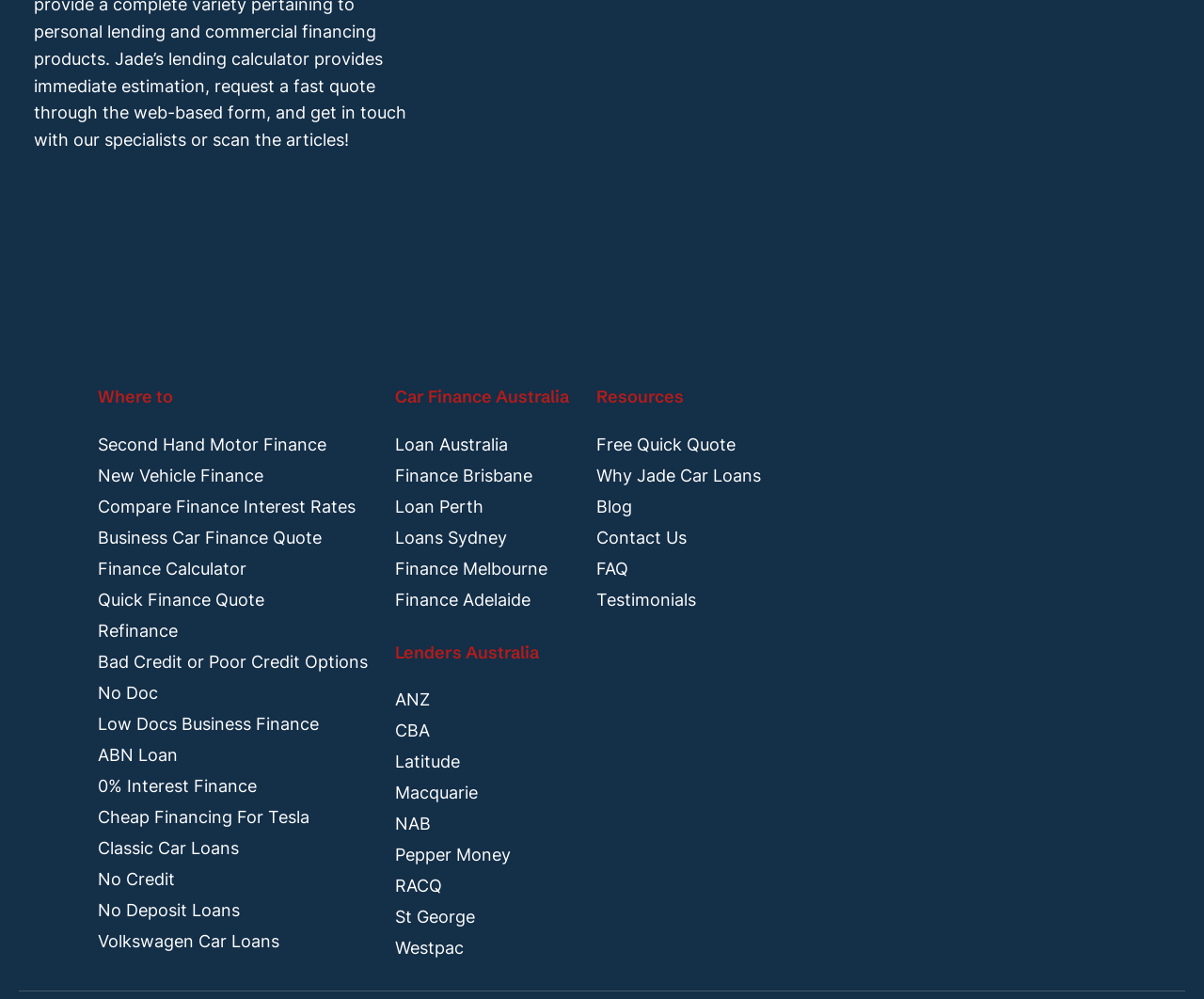Give a one-word or phrase response to the following question: How many locations are listed for car finance services?

5